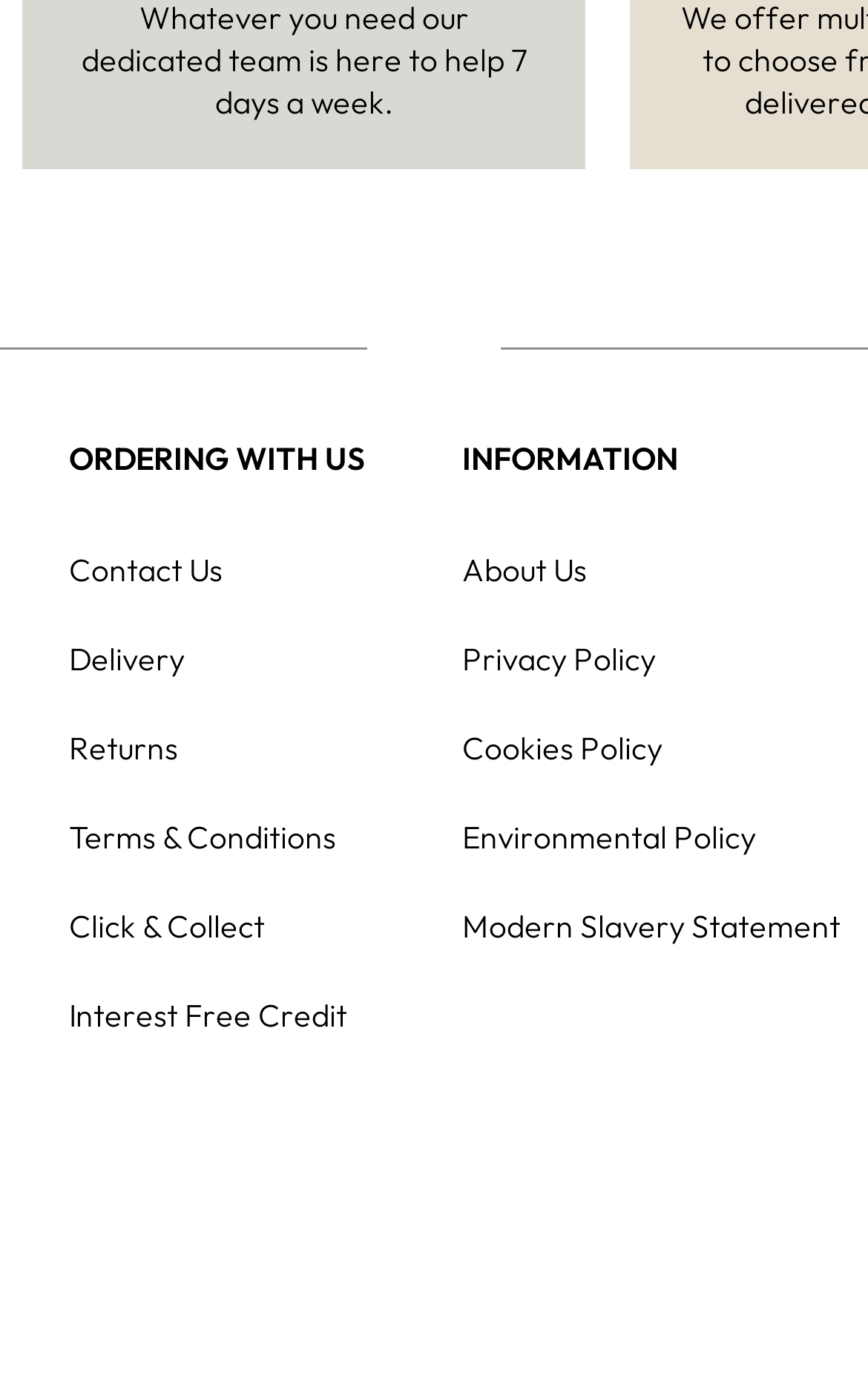How many social media links are present at the bottom of the page?
Please answer using one word or phrase, based on the screenshot.

4